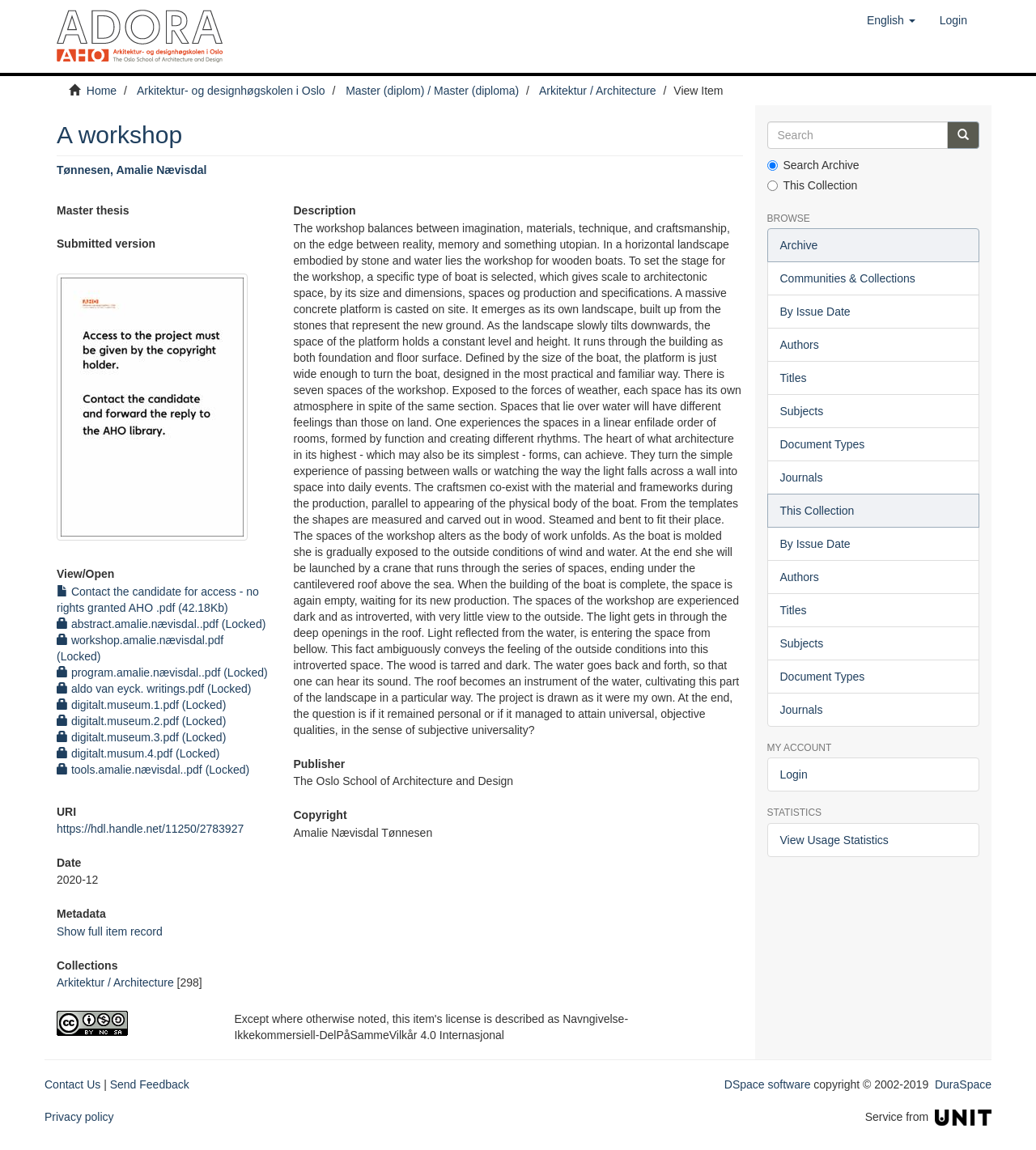What is the license under which the thesis is published?
Give a thorough and detailed response to the question.

The license under which the thesis is published can be found in the link element with the text 'Navngivelse-Ikkekommersiell-DelPåSammeVilkår 4.0 Internasjonal' which is located at the bottom of the webpage.